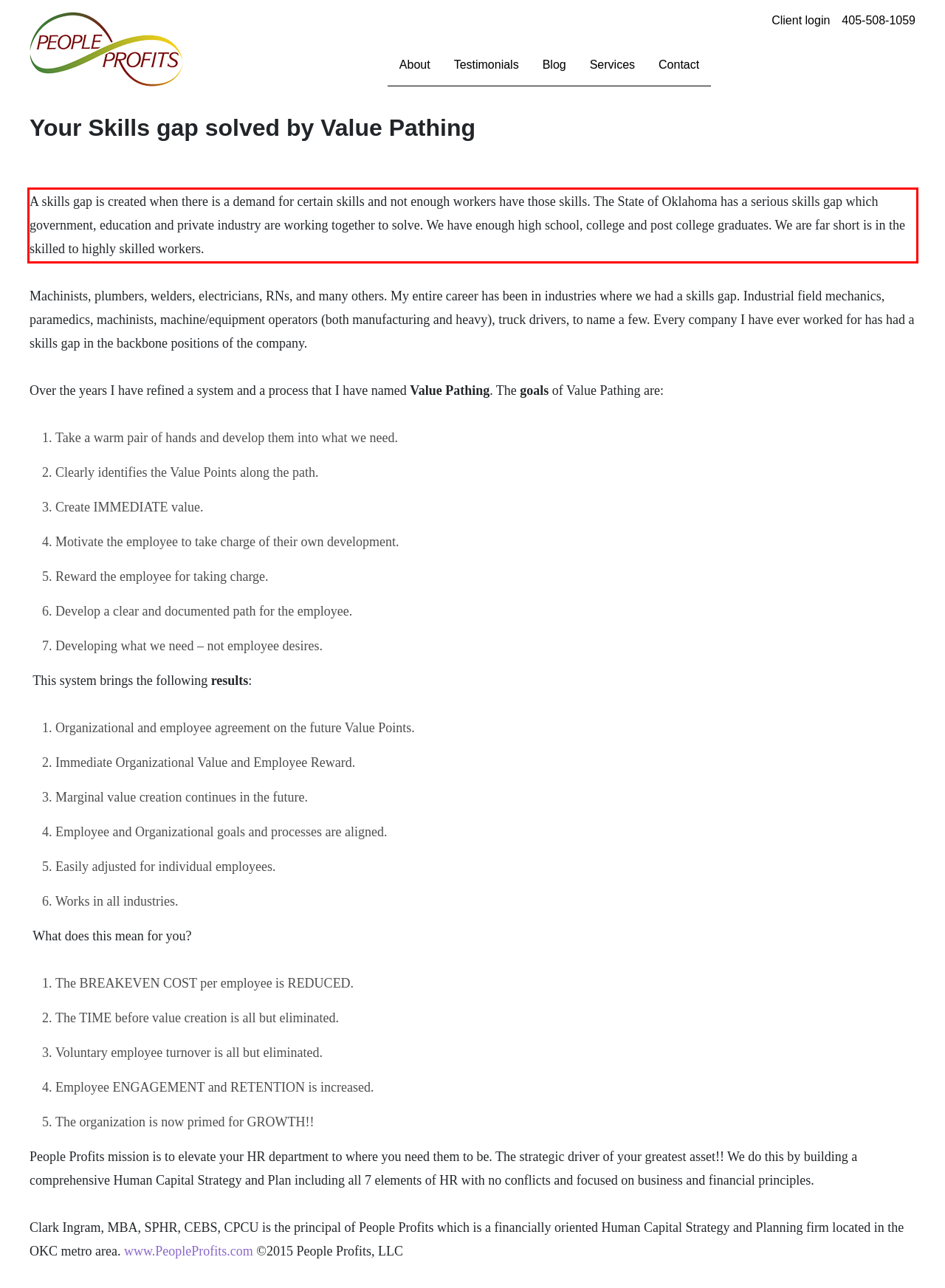Given a screenshot of a webpage with a red bounding box, extract the text content from the UI element inside the red bounding box.

A skills gap is created when there is a demand for certain skills and not enough workers have those skills. The State of Oklahoma has a serious skills gap which government, education and private industry are working together to solve. We have enough high school, college and post college graduates. We are far short is in the skilled to highly skilled workers.